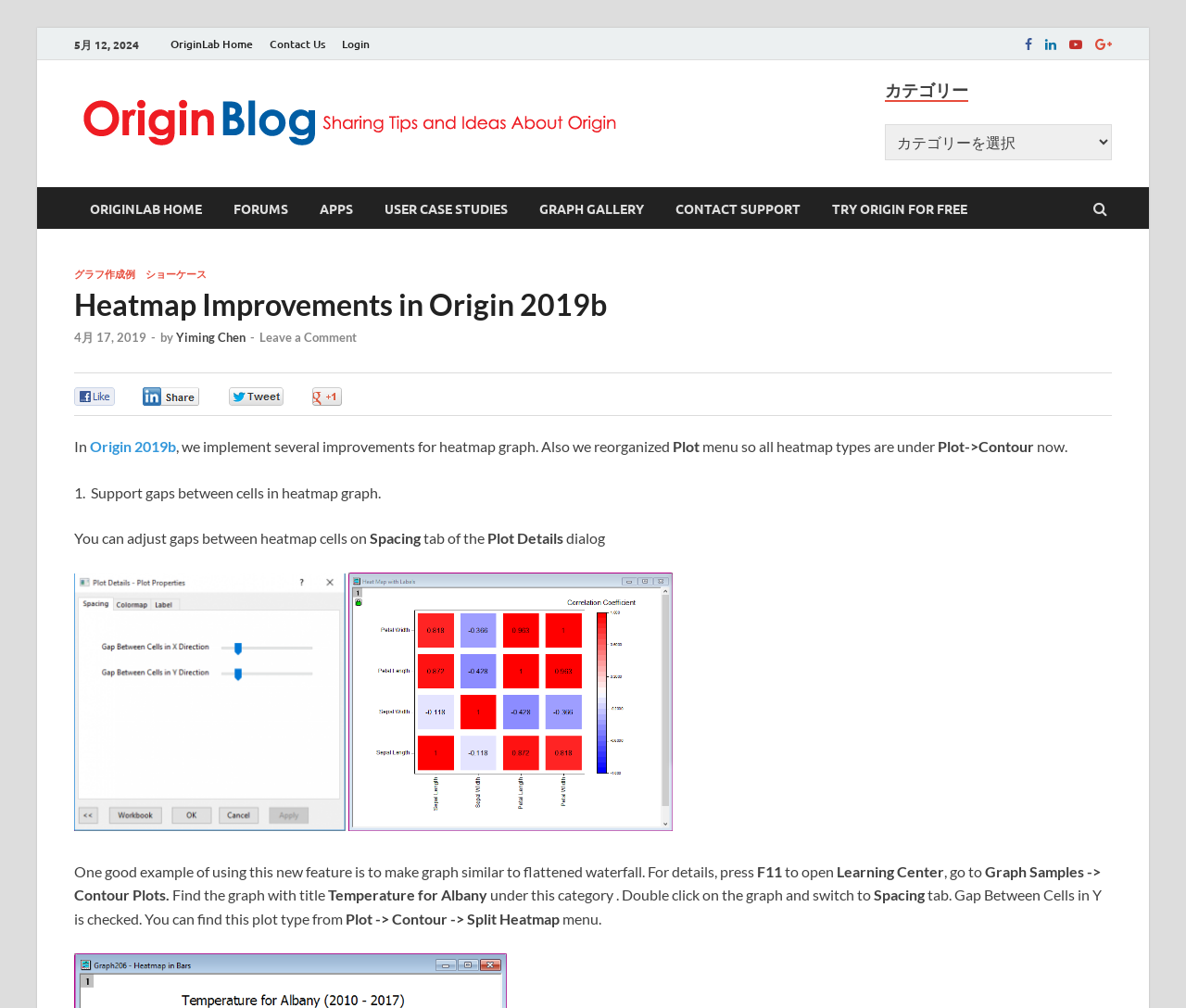What is the date of the blog post?
Based on the image, give a concise answer in the form of a single word or short phrase.

April 17, 2019